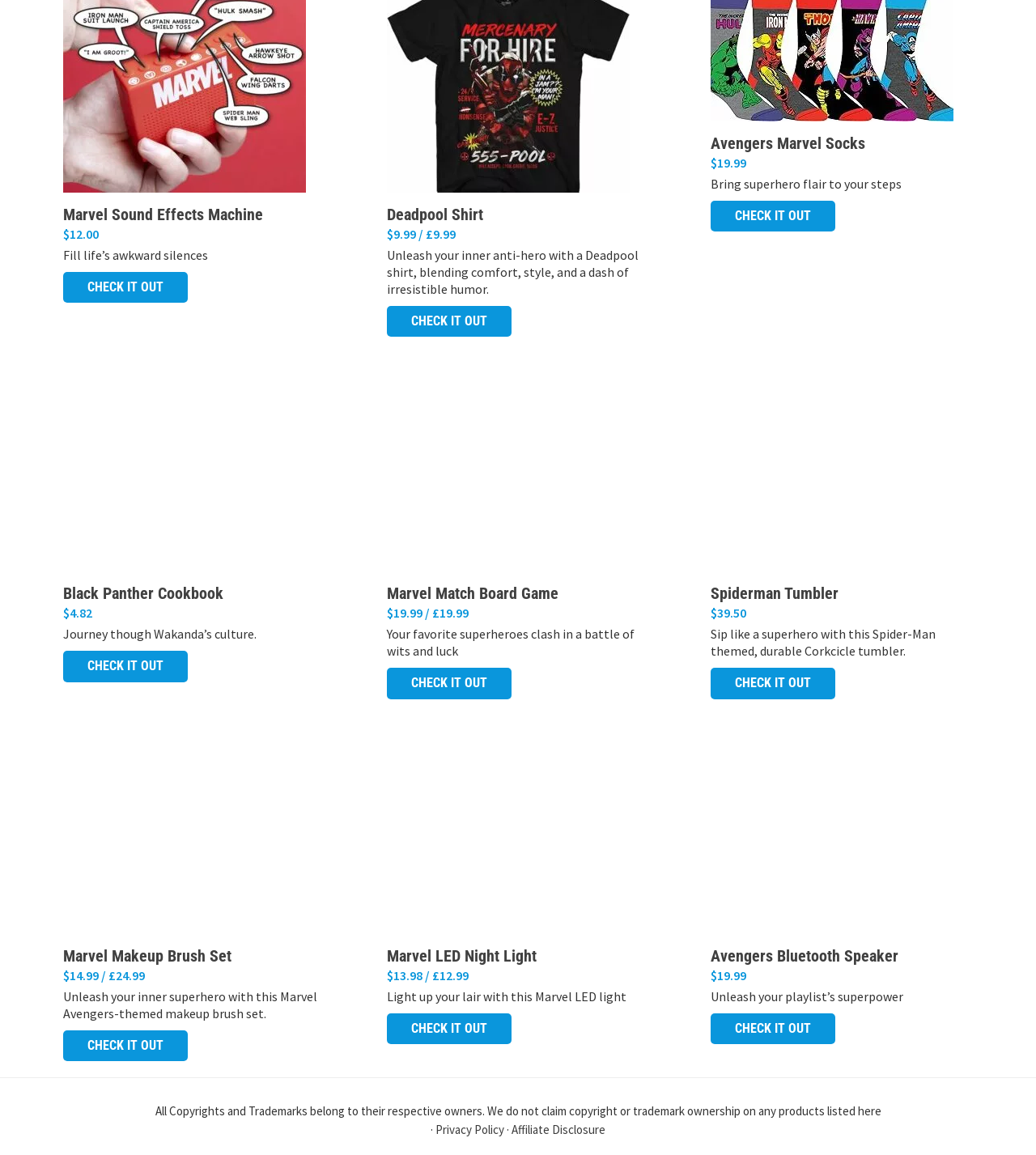What is the theme of the Avengers Bluetooth Speaker?
Using the image as a reference, give a one-word or short phrase answer.

Avengers